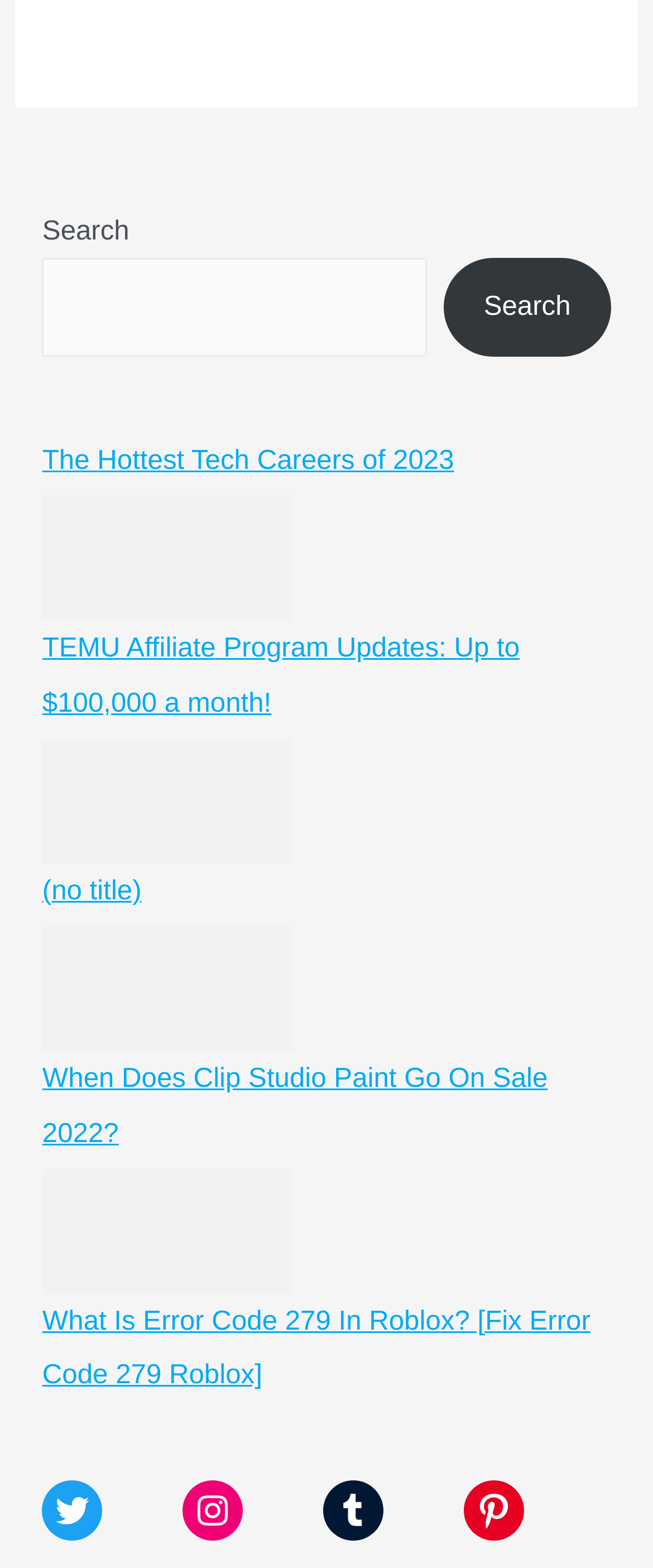Determine the bounding box coordinates of the clickable region to follow the instruction: "Learn about TEMU Affiliate Program".

[0.065, 0.316, 0.449, 0.396]